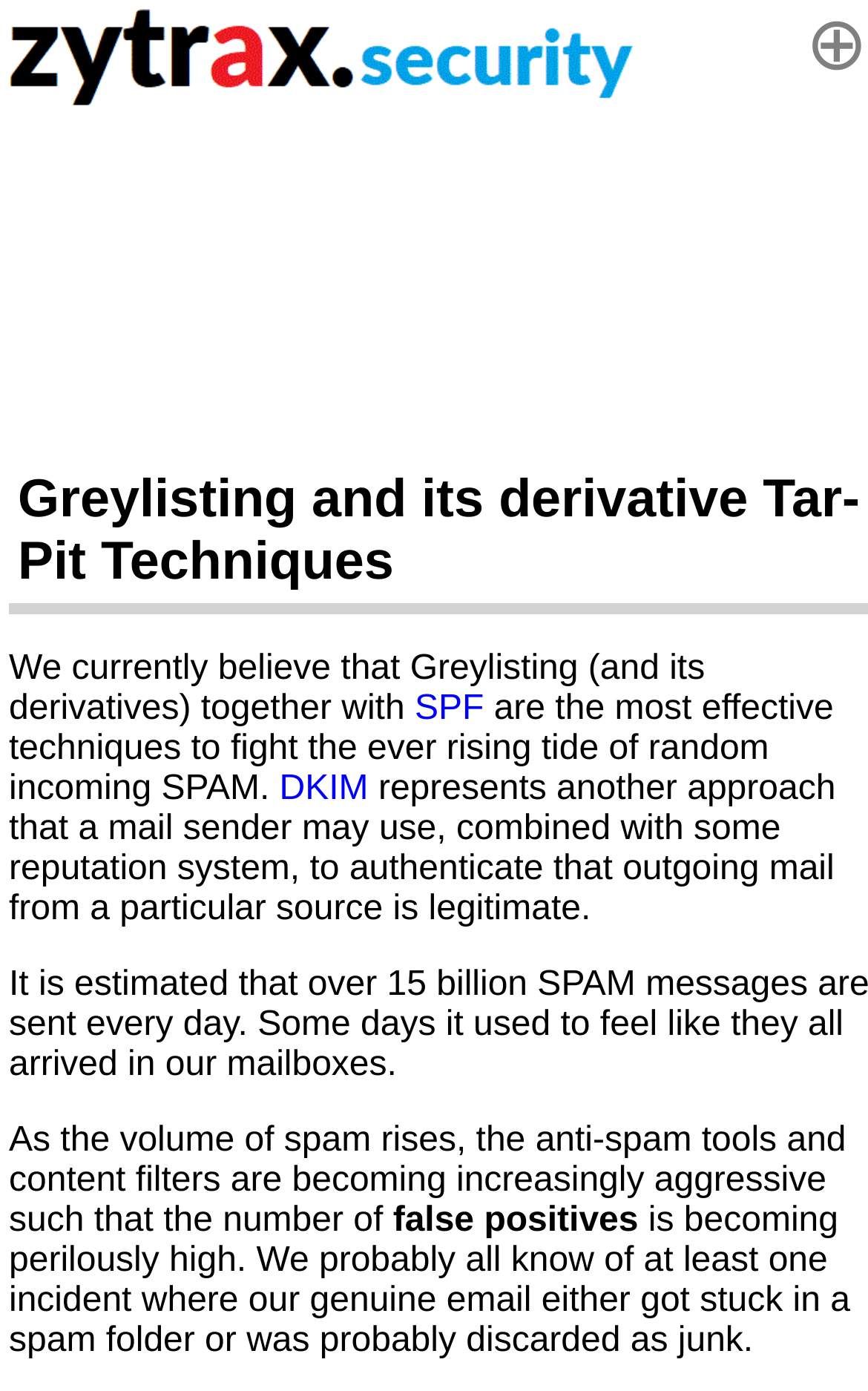Please use the details from the image to answer the following question comprehensively:
What is SPF?

The link 'SPF' is mentioned in the text, which is likely an abbreviation for Sender Policy Framework, a method to prevent spam emails by verifying the authenticity of the sender's IP address.